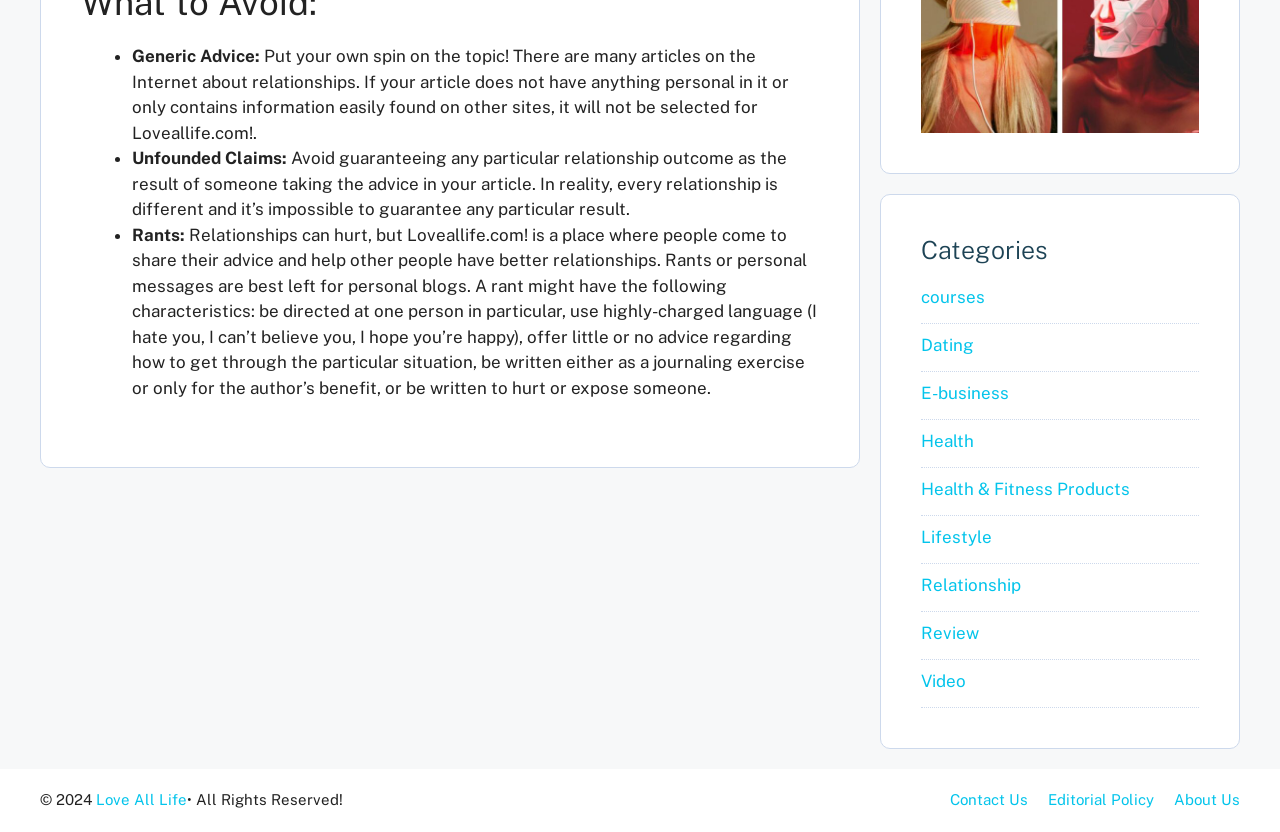What type of content is Loveallife.com looking for?
From the screenshot, provide a brief answer in one word or phrase.

Personal advice on relationships